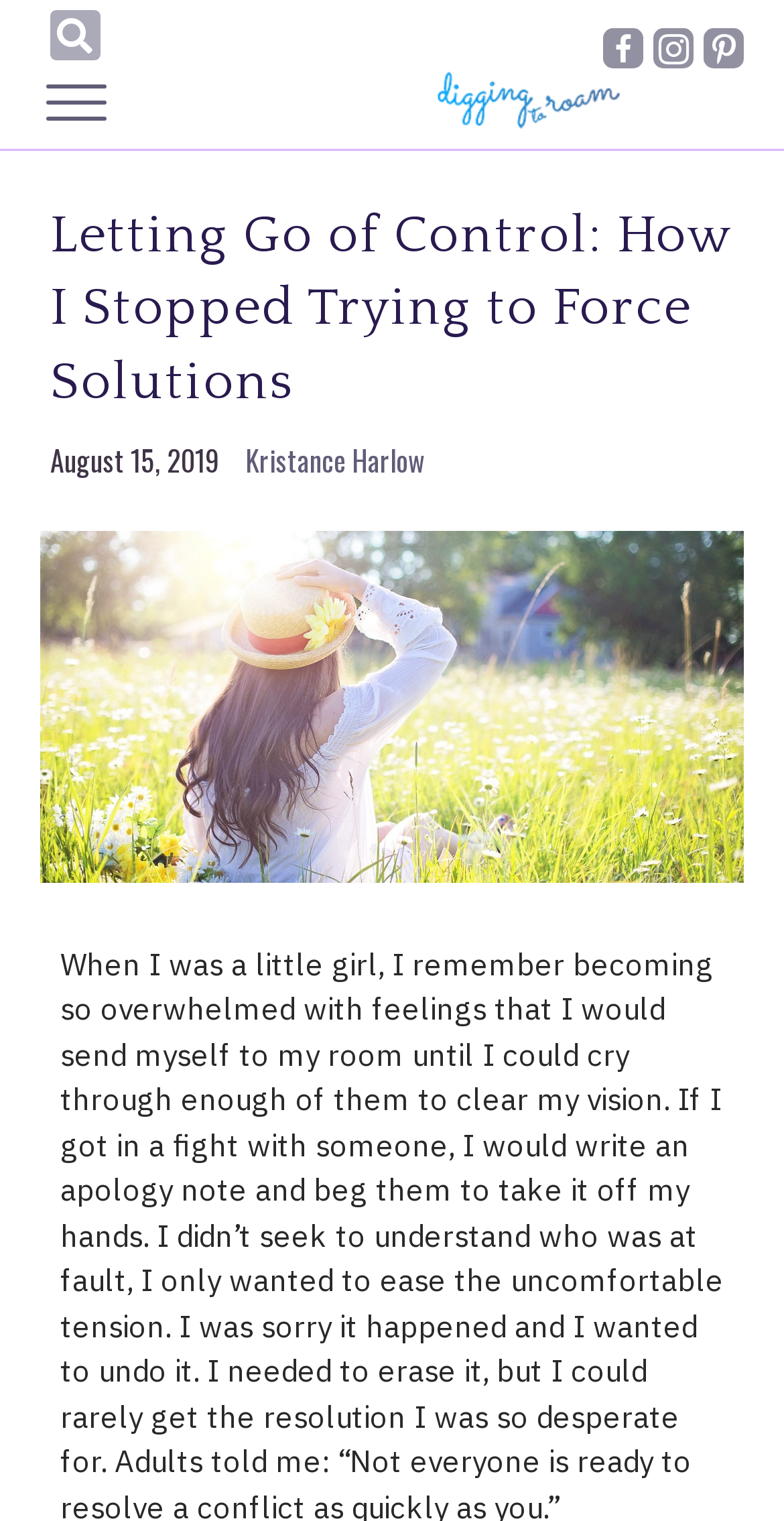Answer the question below using just one word or a short phrase: 
What is the height of the header image?

0.231